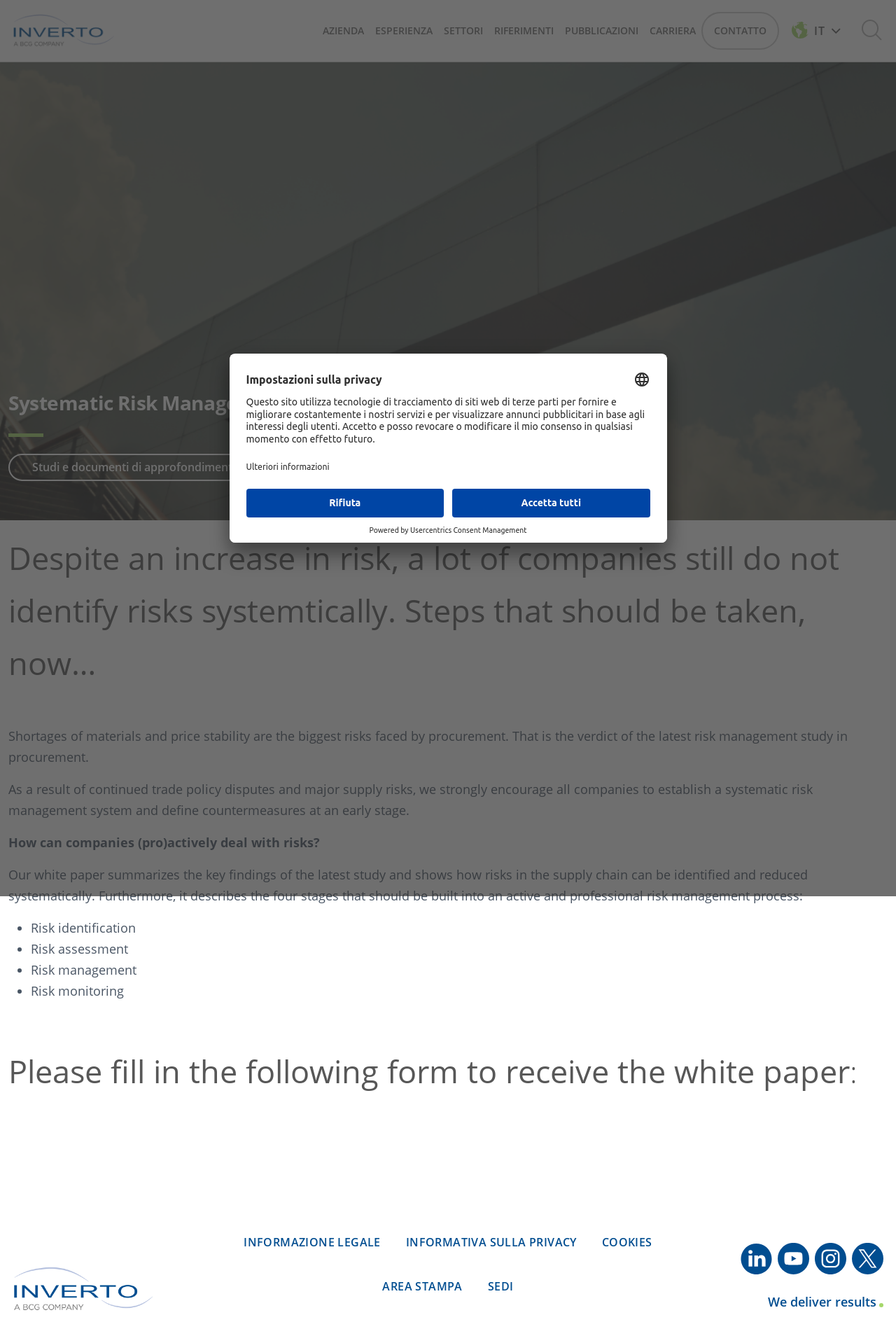Please identify the bounding box coordinates of the element on the webpage that should be clicked to follow this instruction: "Click on 'About Us'". The bounding box coordinates should be given as four float numbers between 0 and 1, formatted as [left, top, right, bottom].

None